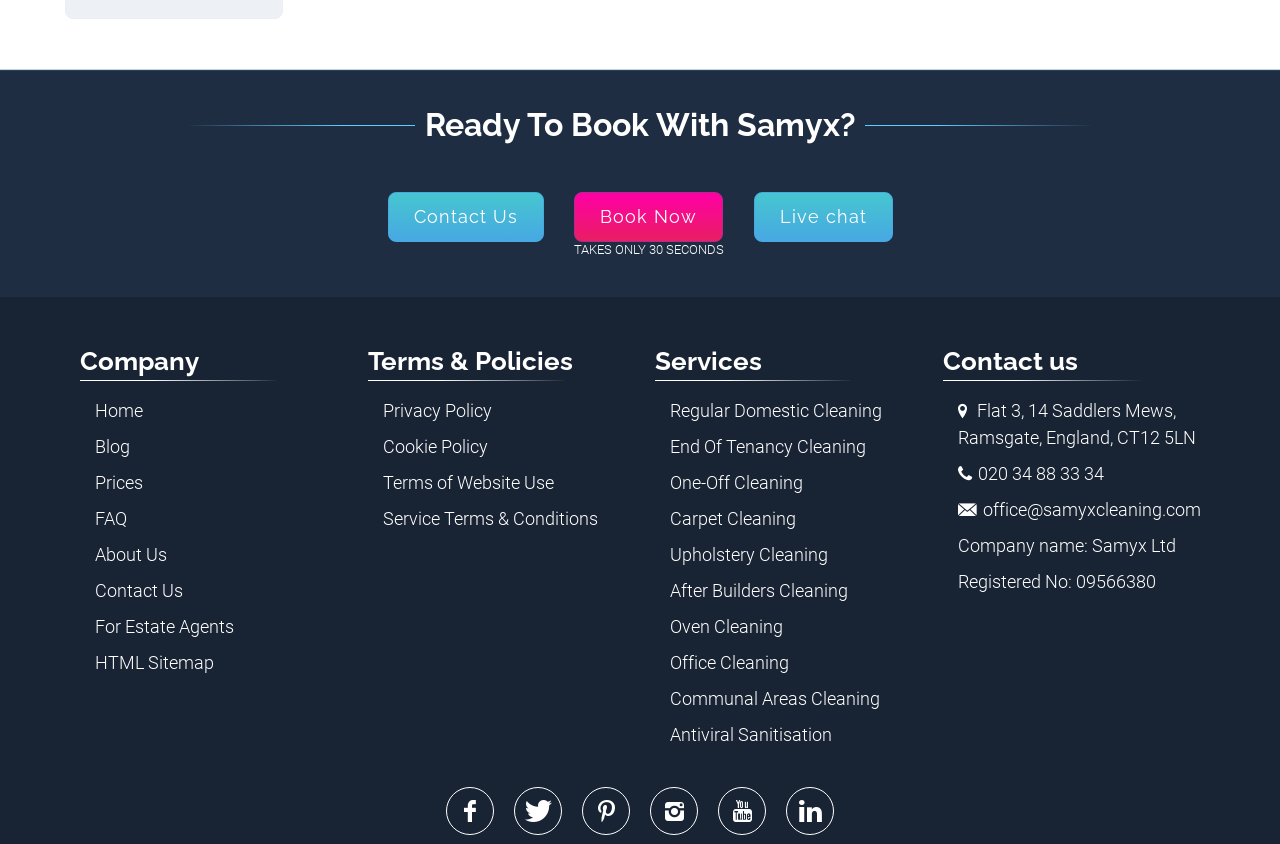Kindly determine the bounding box coordinates for the area that needs to be clicked to execute this instruction: "Check Live chat".

[0.589, 0.228, 0.697, 0.287]